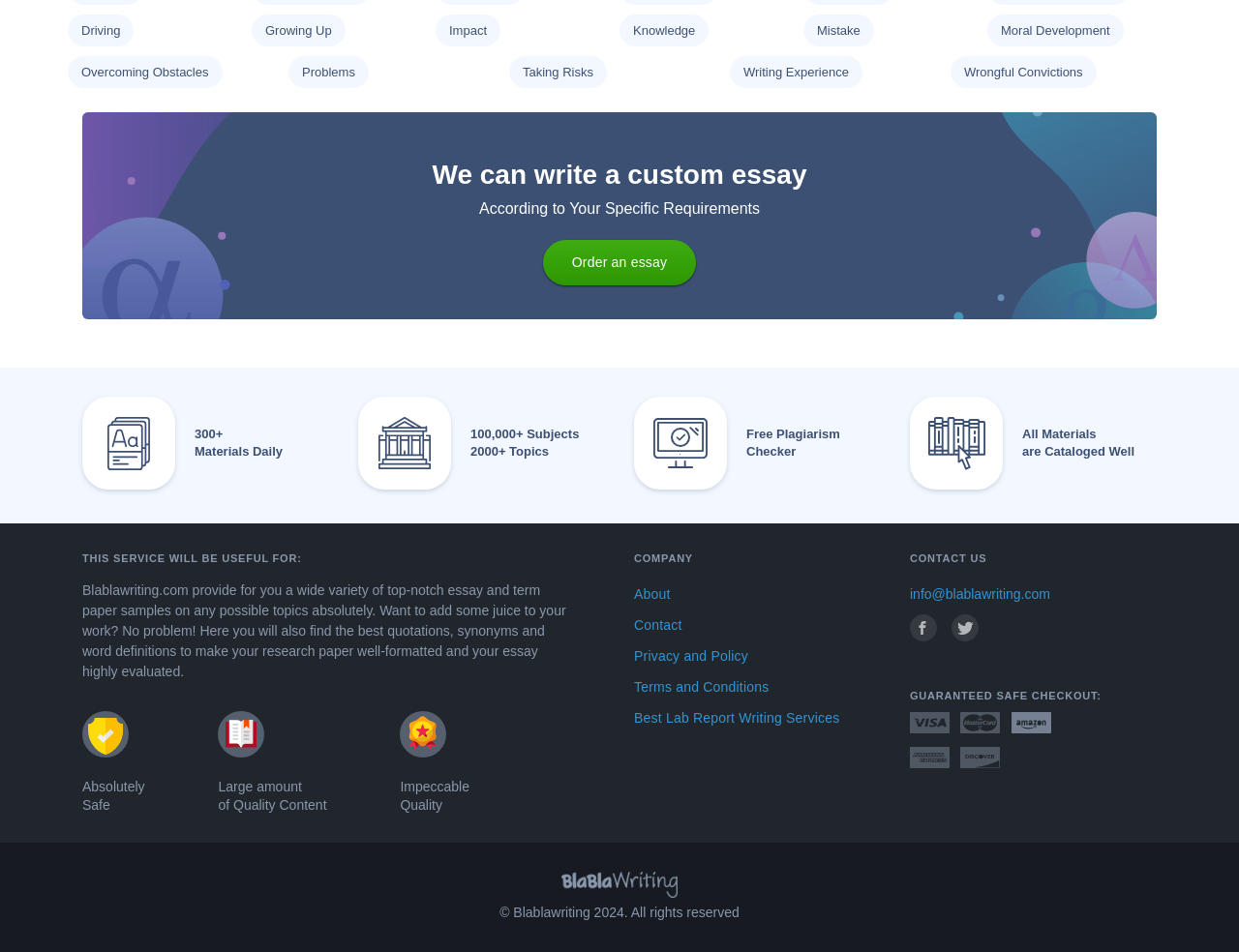What is the guarantee provided by the website during checkout?
Answer the question in as much detail as possible.

The website guarantees a 'GUARANTEED SAFE CHECKOUT' as indicated by the text and icons on the webpage, suggesting that users can trust the website's checkout process to be secure and safe.